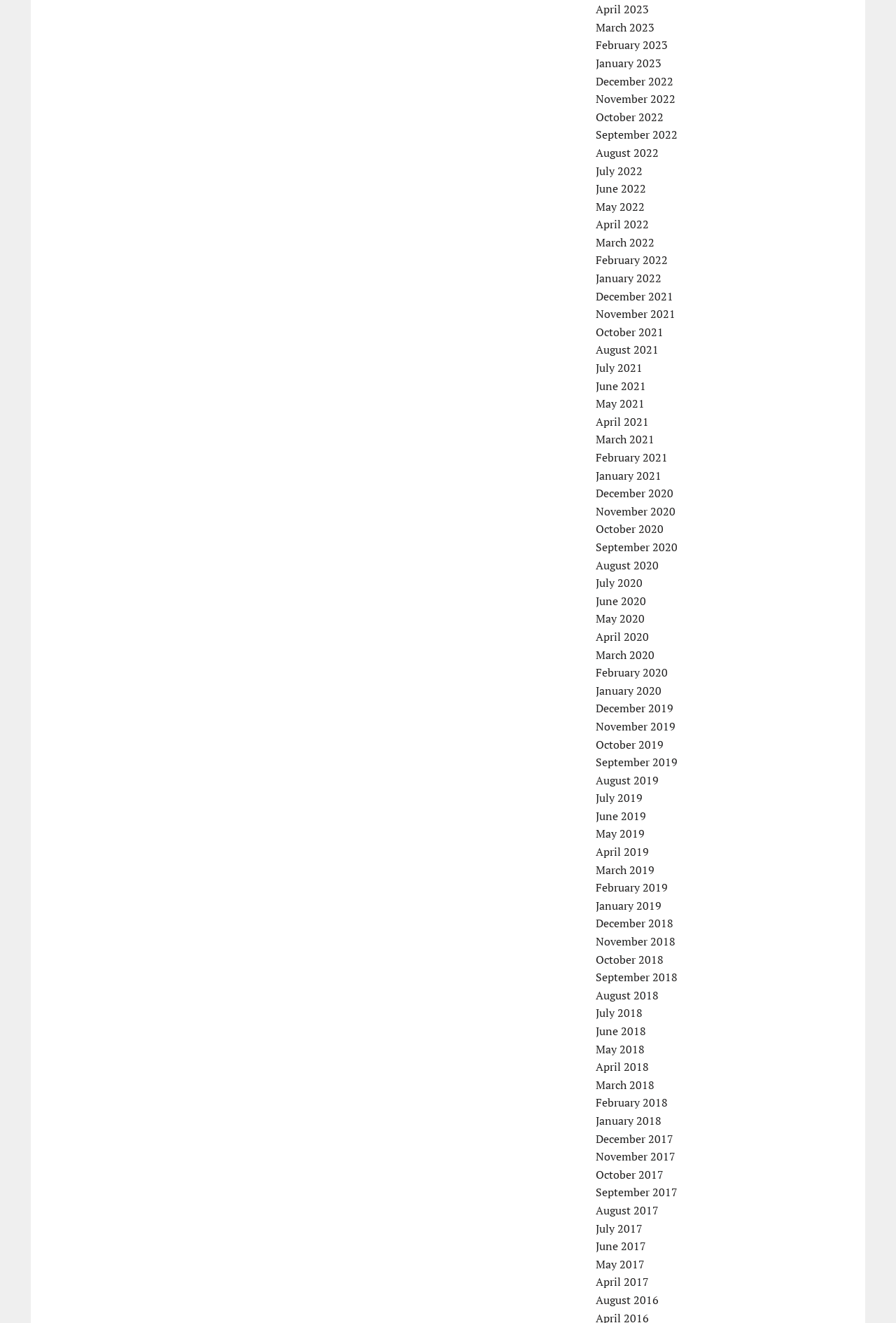From the element description May 2020, predict the bounding box coordinates of the UI element. The coordinates must be specified in the format (top-left x, top-left y, bottom-right x, bottom-right y) and should be within the 0 to 1 range.

[0.665, 0.462, 0.72, 0.473]